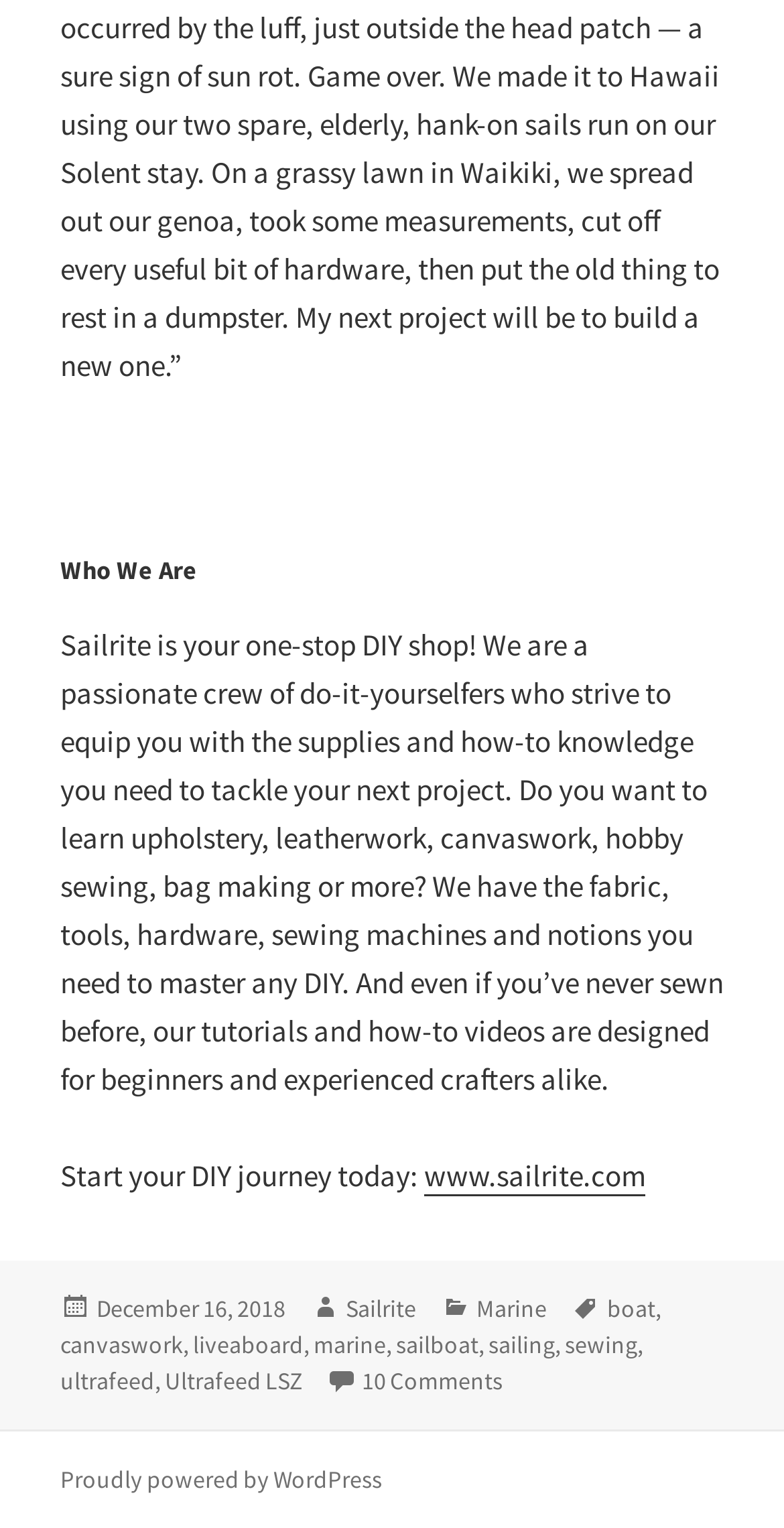Please specify the bounding box coordinates of the element that should be clicked to execute the given instruction: 'Click on 'www.sailrite.com' to visit the website'. Ensure the coordinates are four float numbers between 0 and 1, expressed as [left, top, right, bottom].

[0.541, 0.757, 0.823, 0.783]